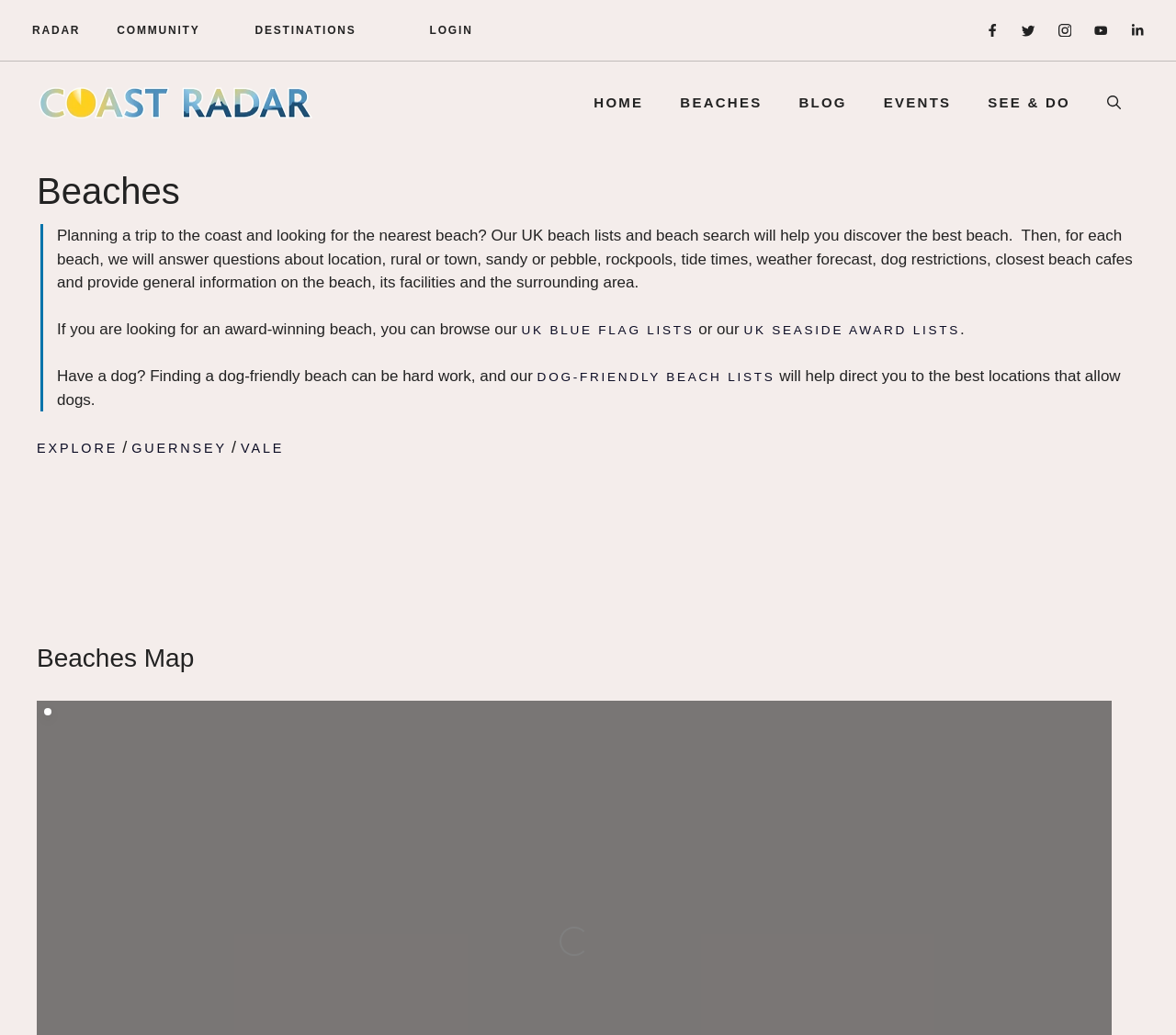Predict the bounding box coordinates of the area that should be clicked to accomplish the following instruction: "Find dog-friendly beaches". The bounding box coordinates should consist of four float numbers between 0 and 1, i.e., [left, top, right, bottom].

[0.457, 0.358, 0.659, 0.371]